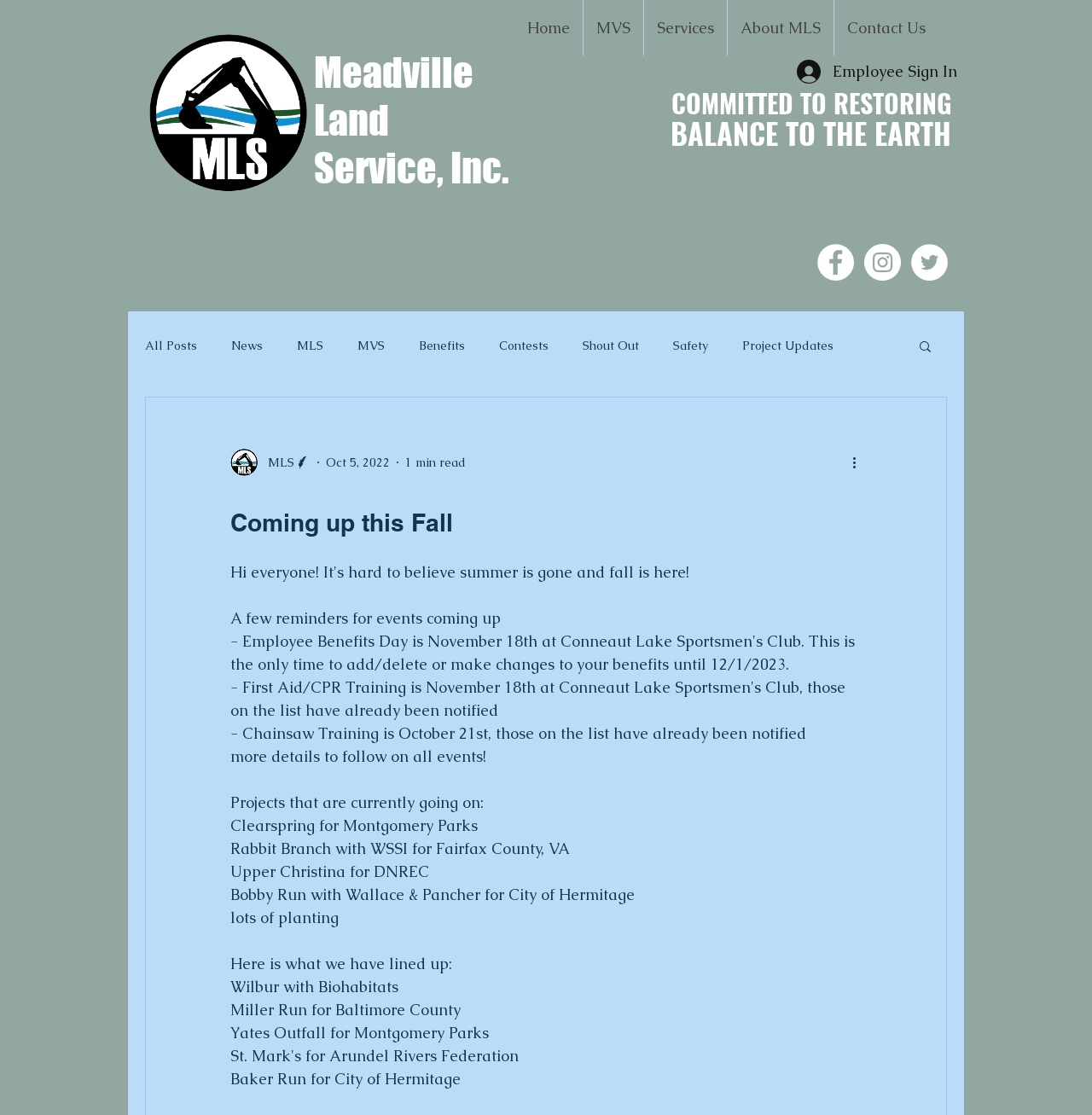Please mark the bounding box coordinates of the area that should be clicked to carry out the instruction: "Go to Home page".

[0.471, 0.0, 0.534, 0.05]